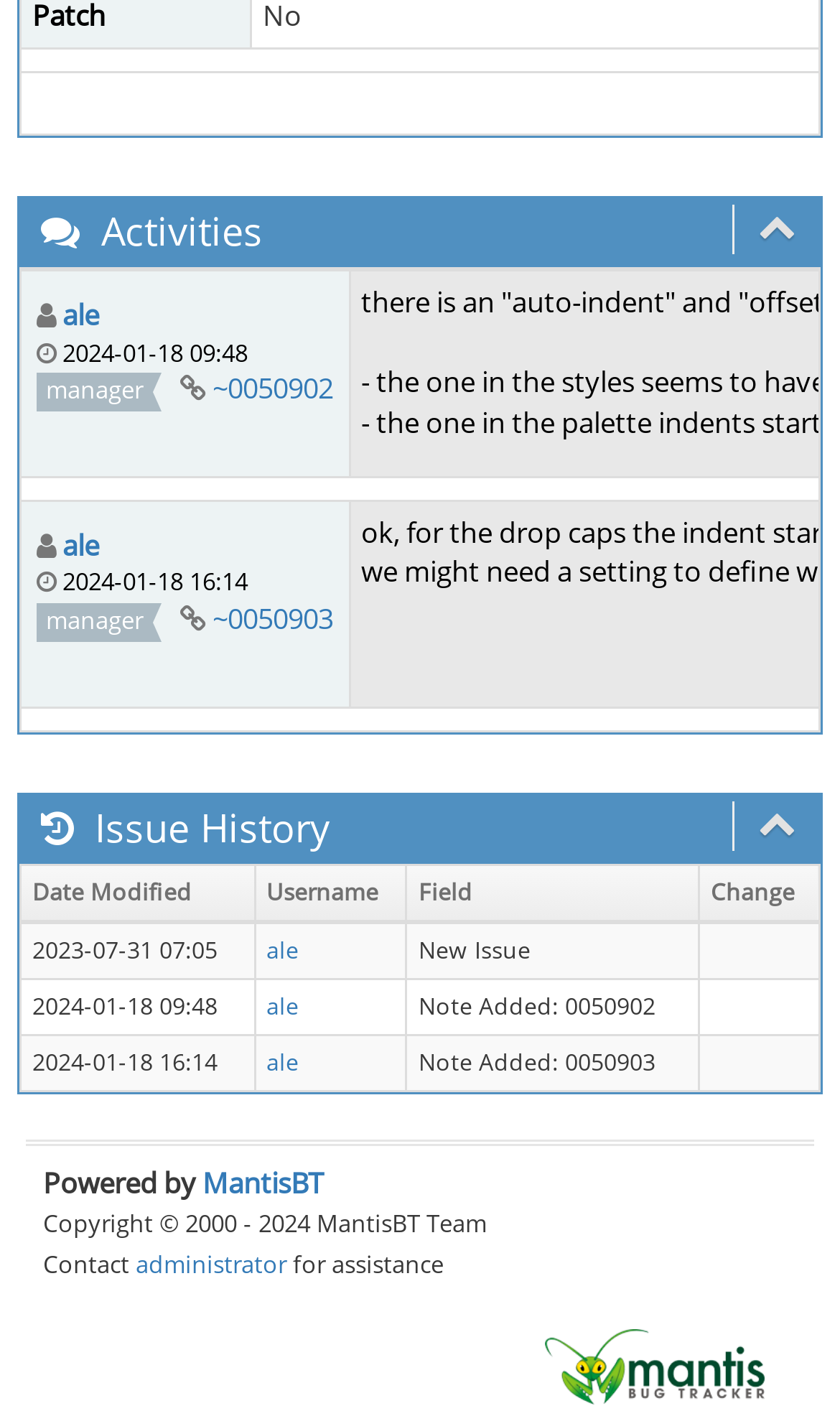Please specify the bounding box coordinates of the clickable region to carry out the following instruction: "Contact administrator". The coordinates should be four float numbers between 0 and 1, in the format [left, top, right, bottom].

[0.162, 0.884, 0.341, 0.907]